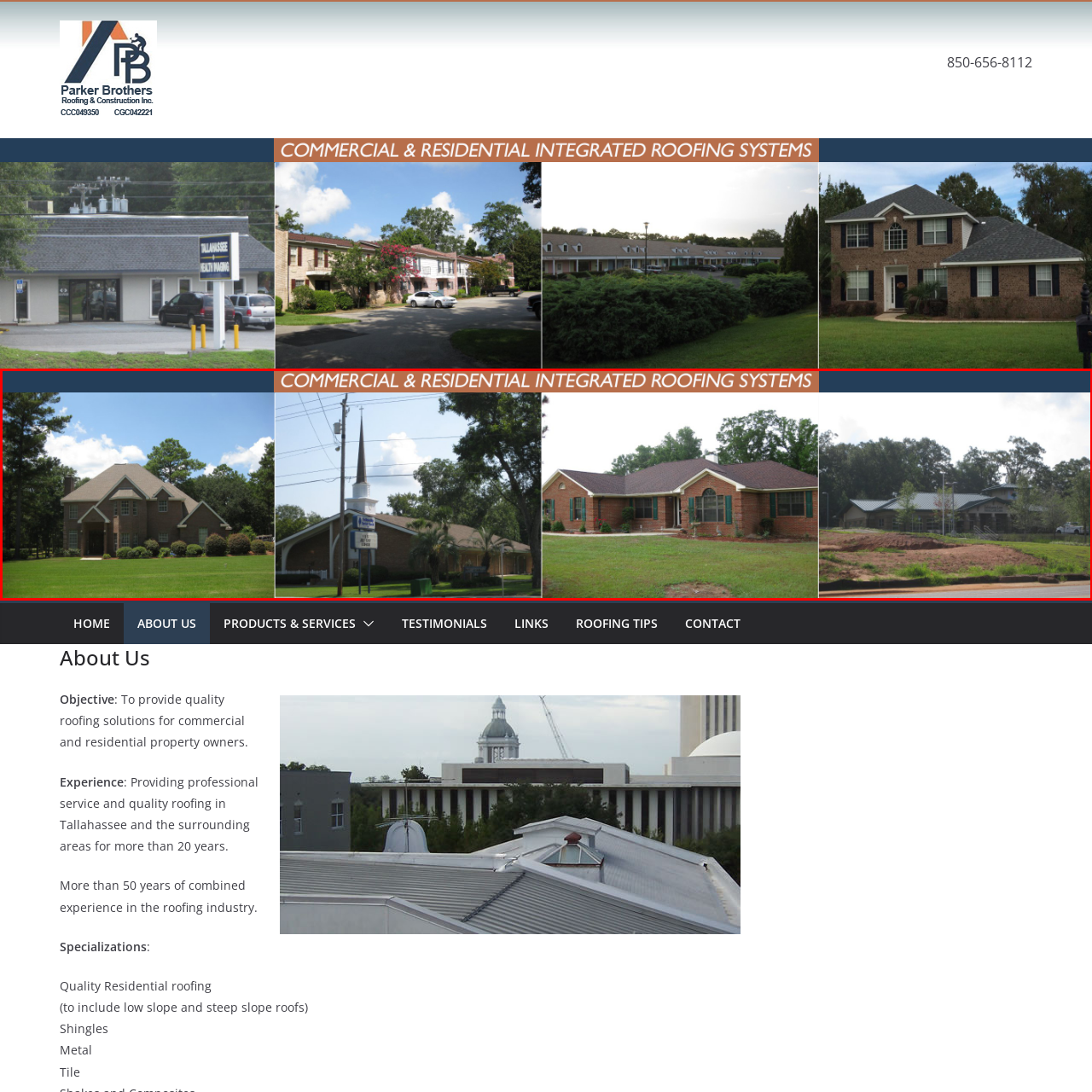Analyze the picture within the red frame, What is the main focus of Parker Brothers Roofing & Construction Inc.? 
Provide a one-word or one-phrase response.

Integrated roofing systems